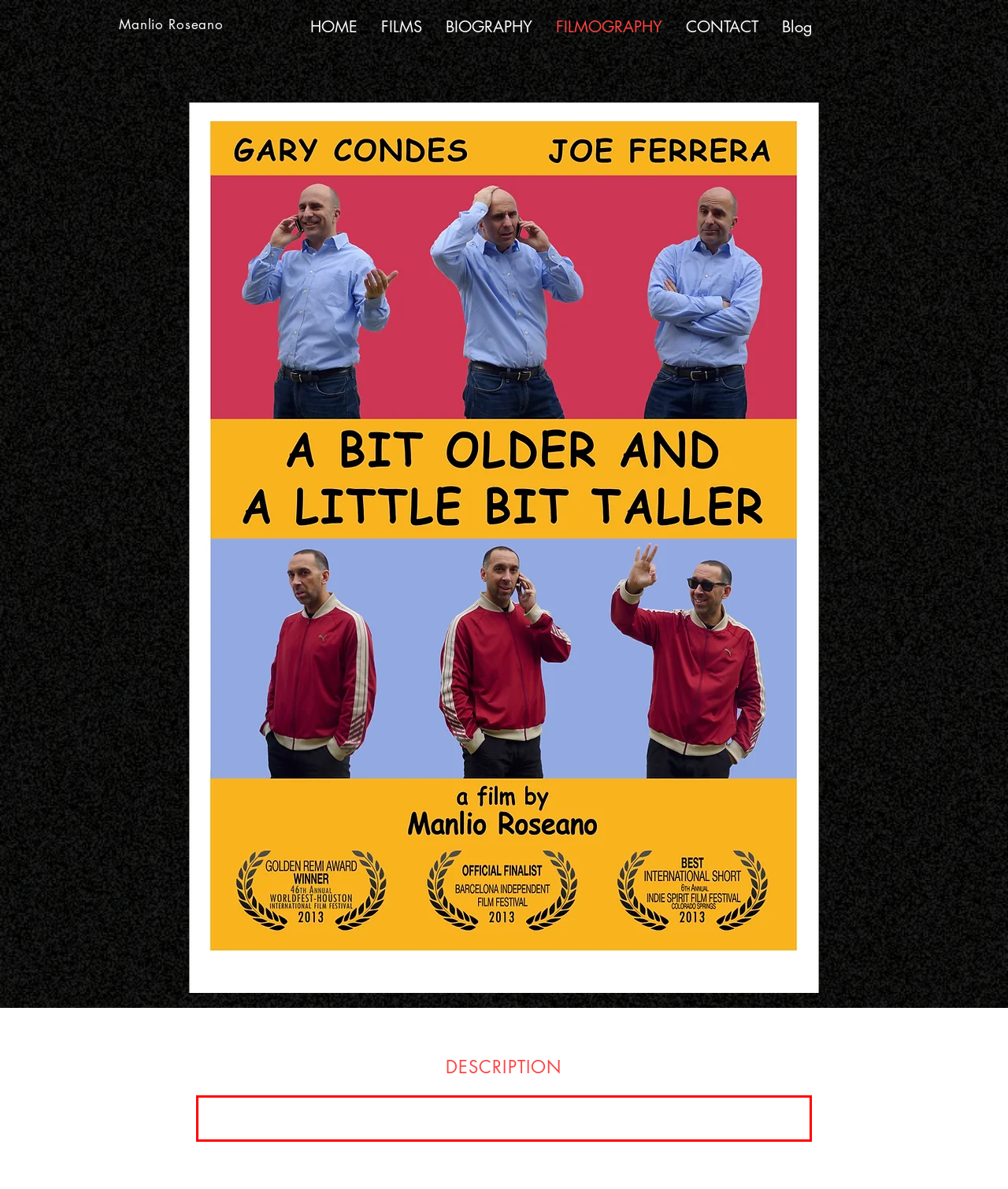Analyze the screenshot of the webpage and extract the text from the UI element that is inside the red bounding box.

A quirky comedy combining two struggling actors, a Turkish restaurant and a surprise call from Hollywood's very own Quentin Tarantino.